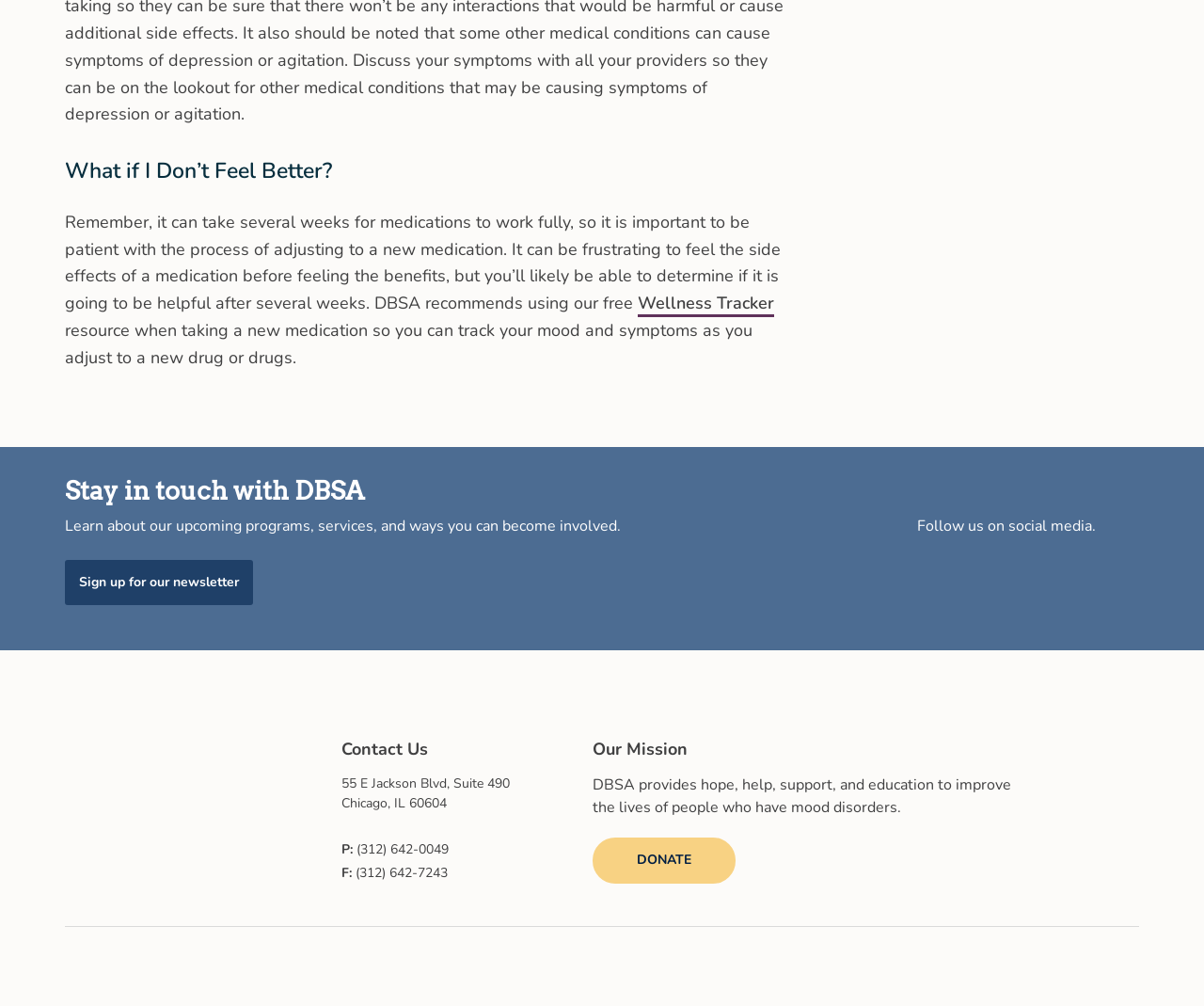What is the phone number to contact DBSA?
Please answer the question with as much detail and depth as you can.

The webpage provides the phone number (312) 642-0049 to contact DBSA, along with the fax number and address.